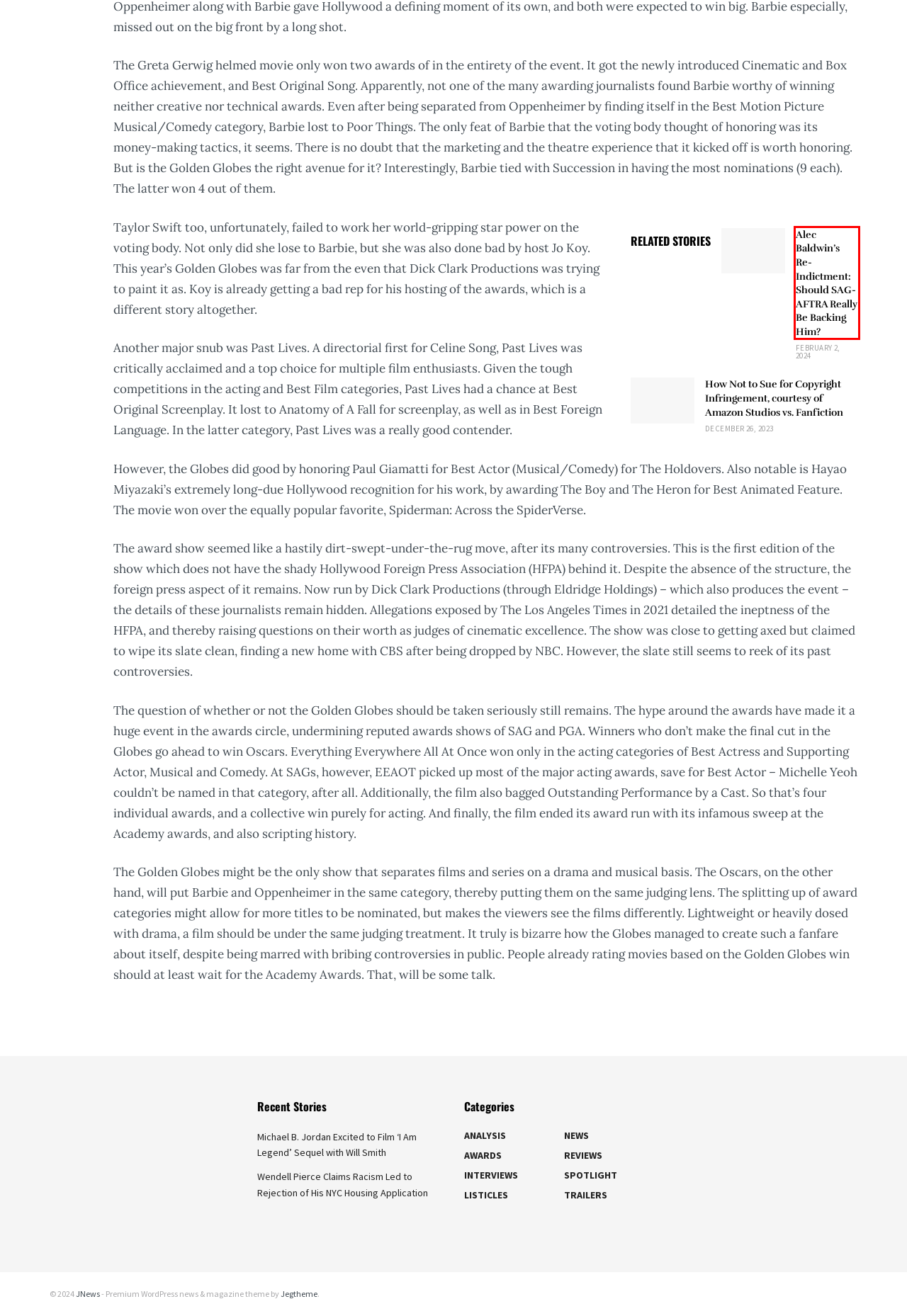You are provided with a screenshot of a webpage where a red rectangle bounding box surrounds an element. Choose the description that best matches the new webpage after clicking the element in the red bounding box. Here are the choices:
A. LISTICLES Archives | Film Aesthete
B. Alec Baldwin’s Re-Indictment: Should SAG-AFTRA Really Be Backing Him? | Film Aesthete
C. Michael B. Jordan Excited to Film 'I Am Legend' Sequel with Will Smith | Film Aesthete
D. 2024 Golden Globes Snubs And Surprises: 'Barbie,' Taylor Swift
E. Sachi Jain, Author at Film Aesthete
F. TRAILERS Archives | Film Aesthete
G. How Not to Sue for Copyright Infringement, courtesy of Amazon Studios vs. Fanfiction | Film Aesthete
H. Wendell Pierce Claims Racism Led to Rejection of His NYC Housing Application | Film Aesthete

B